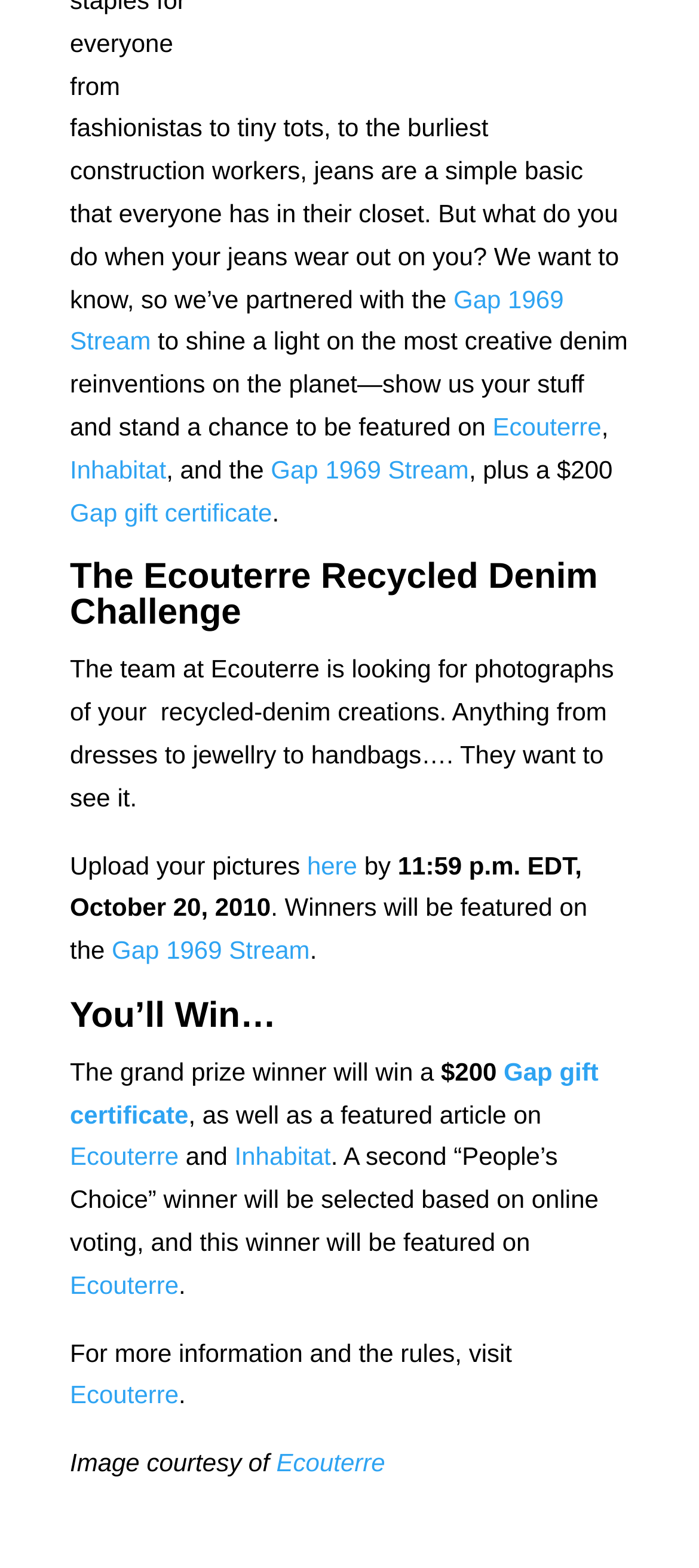Pinpoint the bounding box coordinates of the clickable area necessary to execute the following instruction: "Upload your pictures". The coordinates should be given as four float numbers between 0 and 1, namely [left, top, right, bottom].

[0.1, 0.542, 0.439, 0.561]